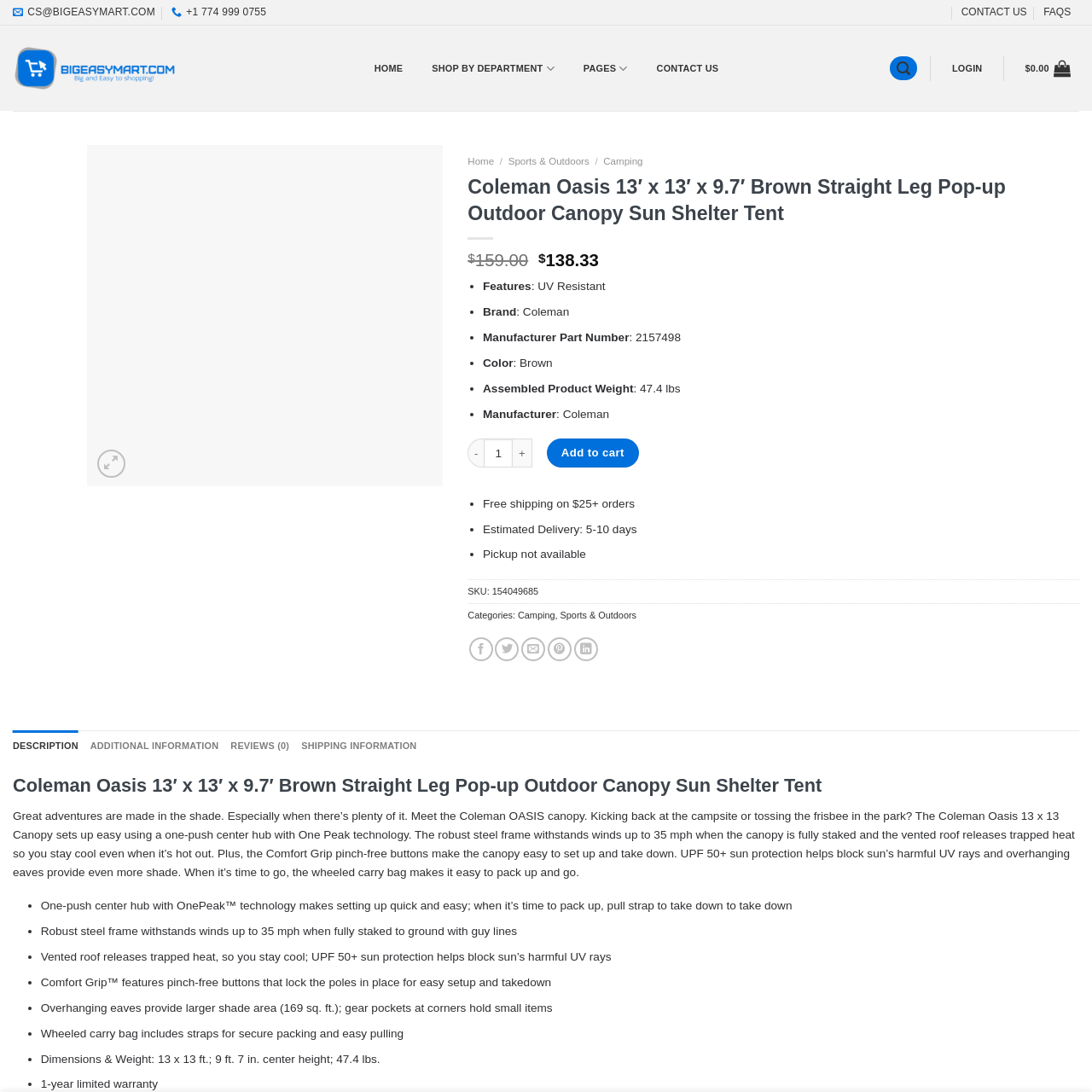Give a detailed caption for the image that is encased within the red bounding box.

The image showcases the Coleman Oasis 13' x 13' x 9.7' Brown Straight Leg Pop-up Outdoor Canopy Sun Shelter Tent. This spacious tent is designed for outdoor use, offering ample shade and protection from the elements, making it ideal for picnics, camping trips, or backyard gatherings. The brown color blends seamlessly with natural surroundings, enhancing its aesthetic appeal. The straight leg design provides stability and maximize interior space. Constructed with UV-resistant materials, it not only helps in blocking harmful sunlight but also features a lightweight structure for easy setup and transport. Perfect for outdoor enthusiasts looking to enjoy their time under the sun while staying protected.